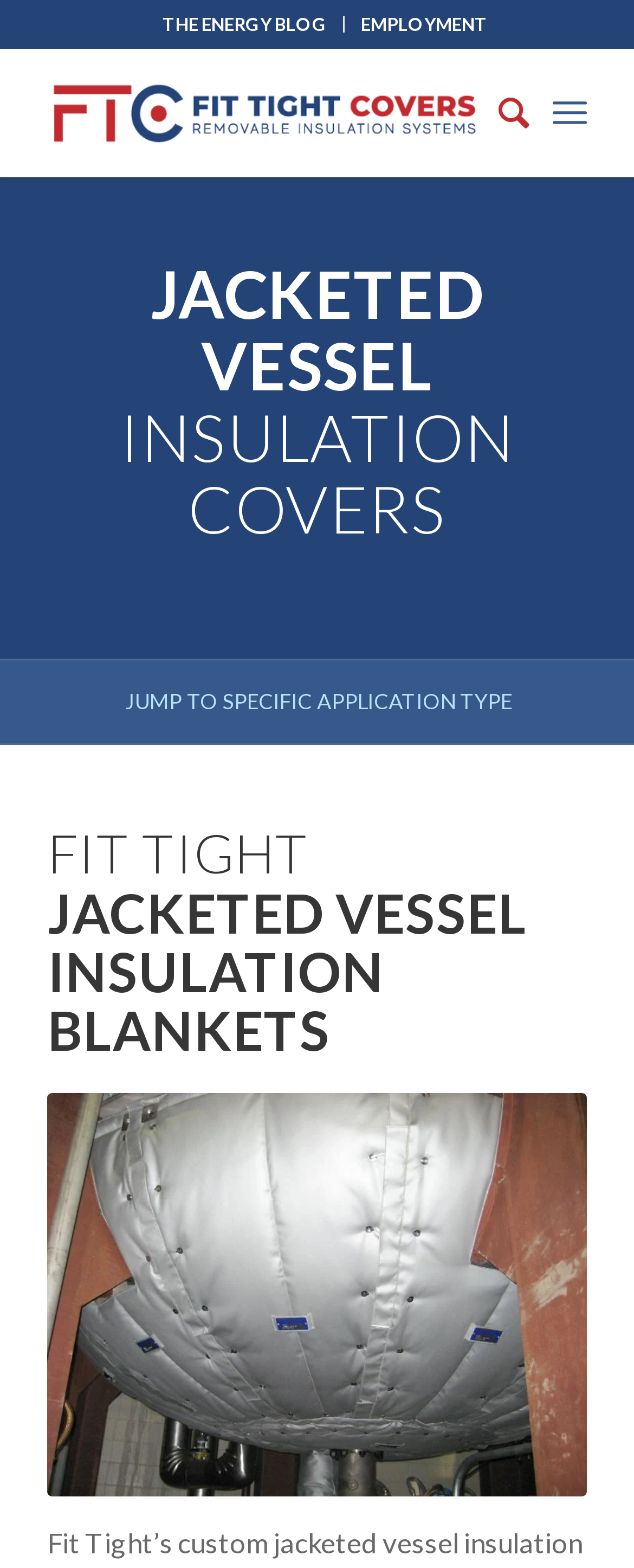Pinpoint the bounding box coordinates of the clickable element to carry out the following instruction: "Explore FIT TIGHT JACKETED VESSEL INSULATION BLANKETS."

[0.075, 0.525, 0.925, 0.676]